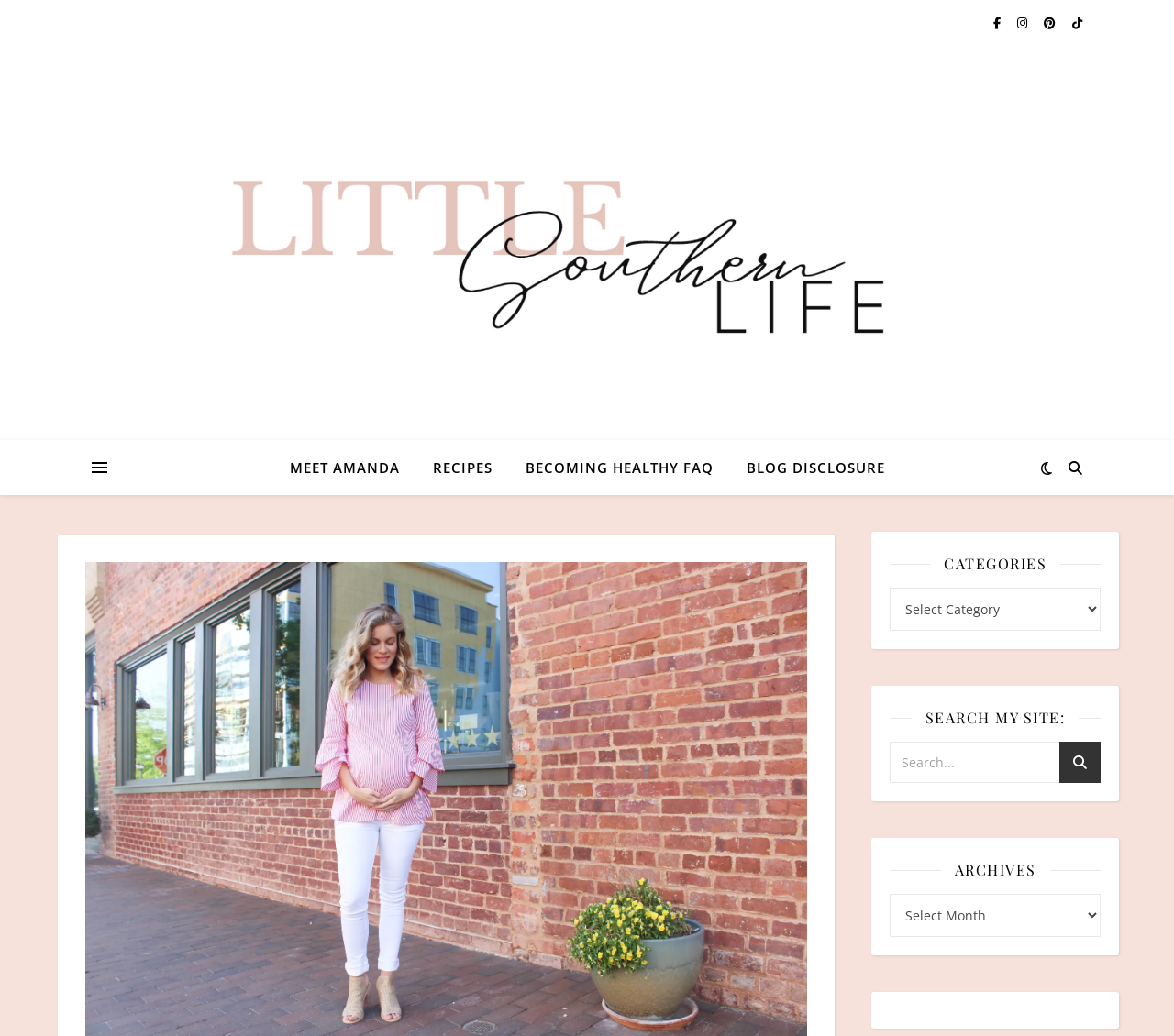Based on what you see in the screenshot, provide a thorough answer to this question: What is the purpose of the search box?

The search box is located near the top of the page with a heading 'SEARCH MY SITE:' and a placeholder text 'Search...'. This suggests that the purpose of the search box is to allow users to search for content within the website.